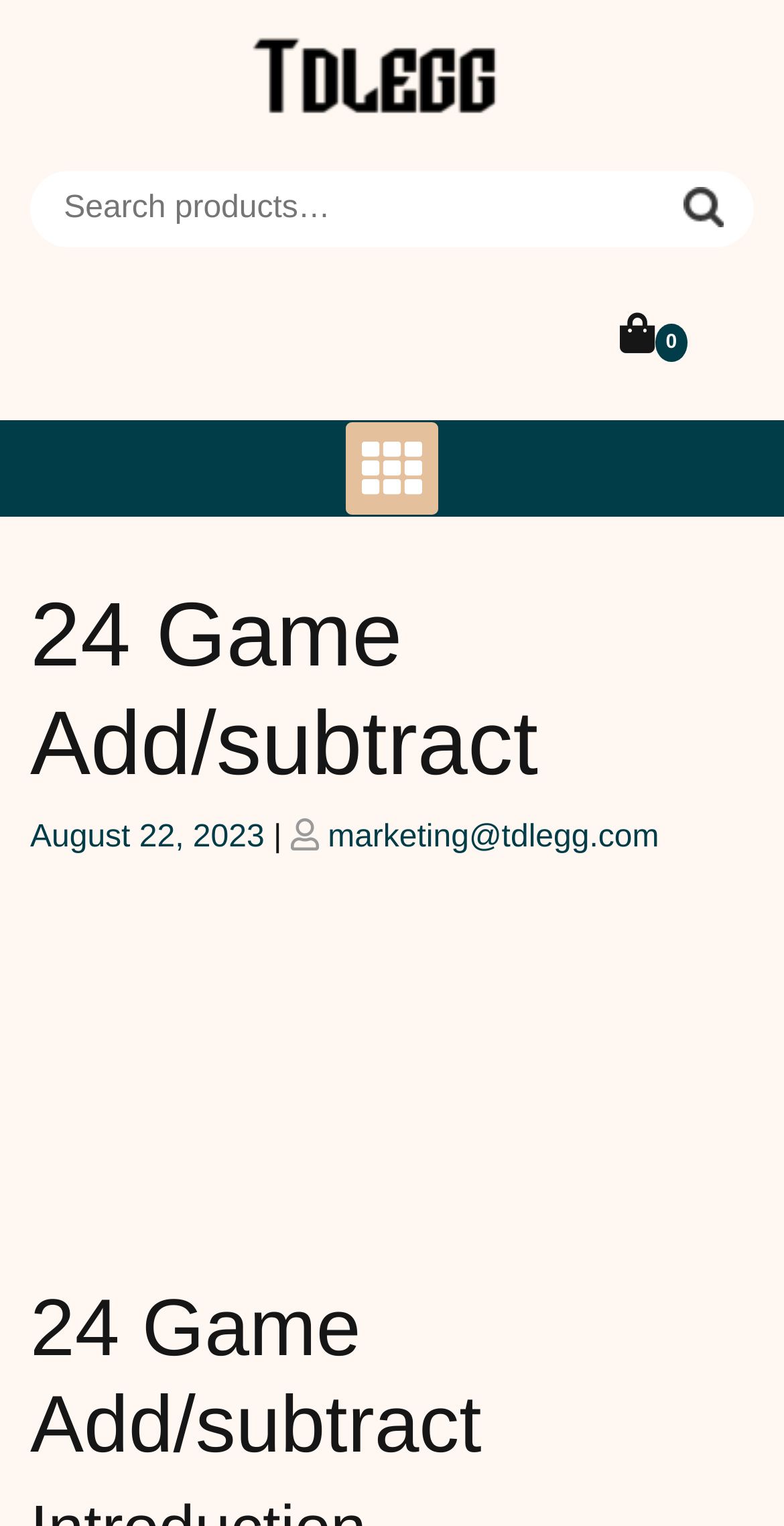Identify the bounding box for the UI element that is described as follows: "August 22, 2023".

[0.038, 0.538, 0.337, 0.56]